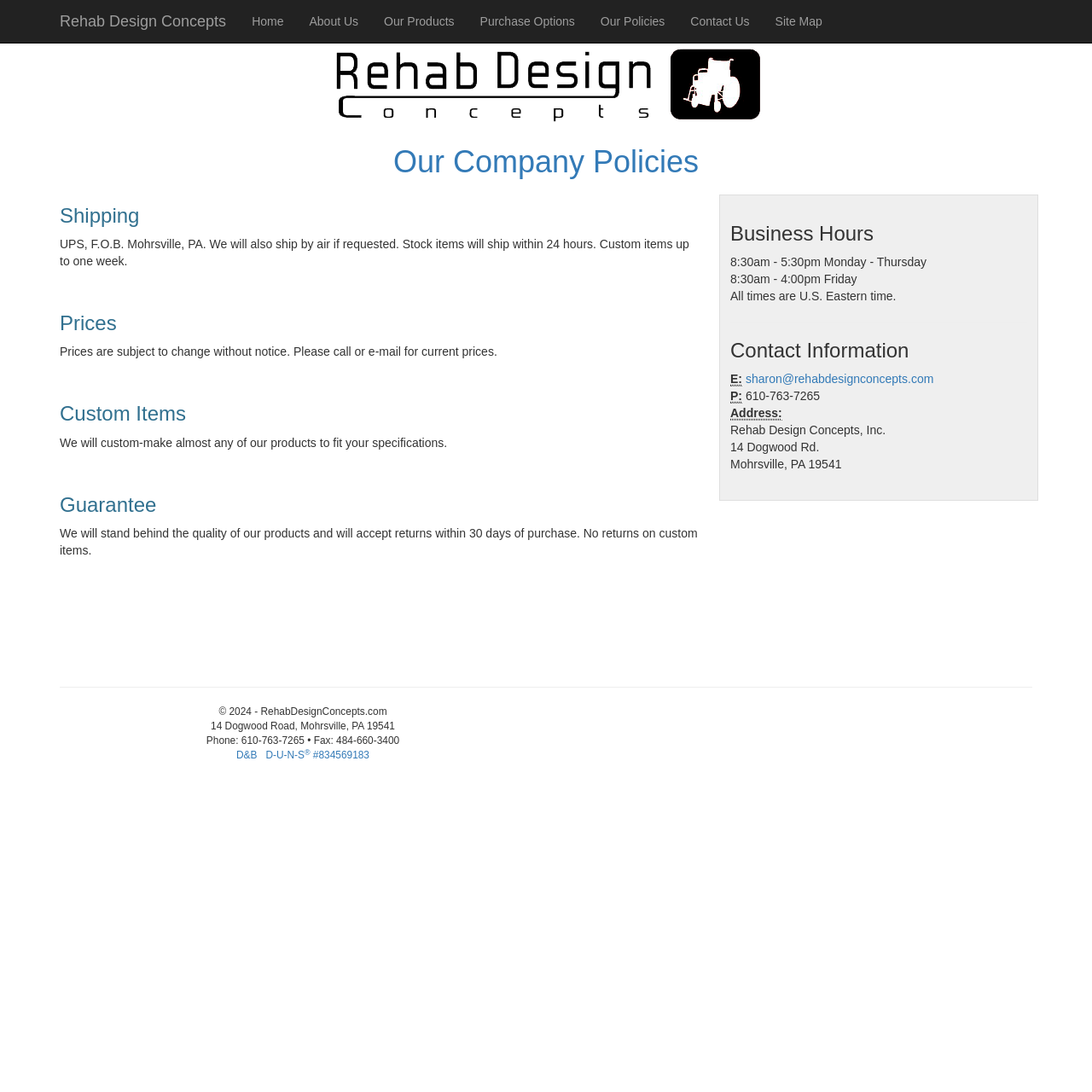Locate the bounding box coordinates of the element's region that should be clicked to carry out the following instruction: "Click on the 'About Us' link". The coordinates need to be four float numbers between 0 and 1, i.e., [left, top, right, bottom].

[0.271, 0.0, 0.34, 0.039]